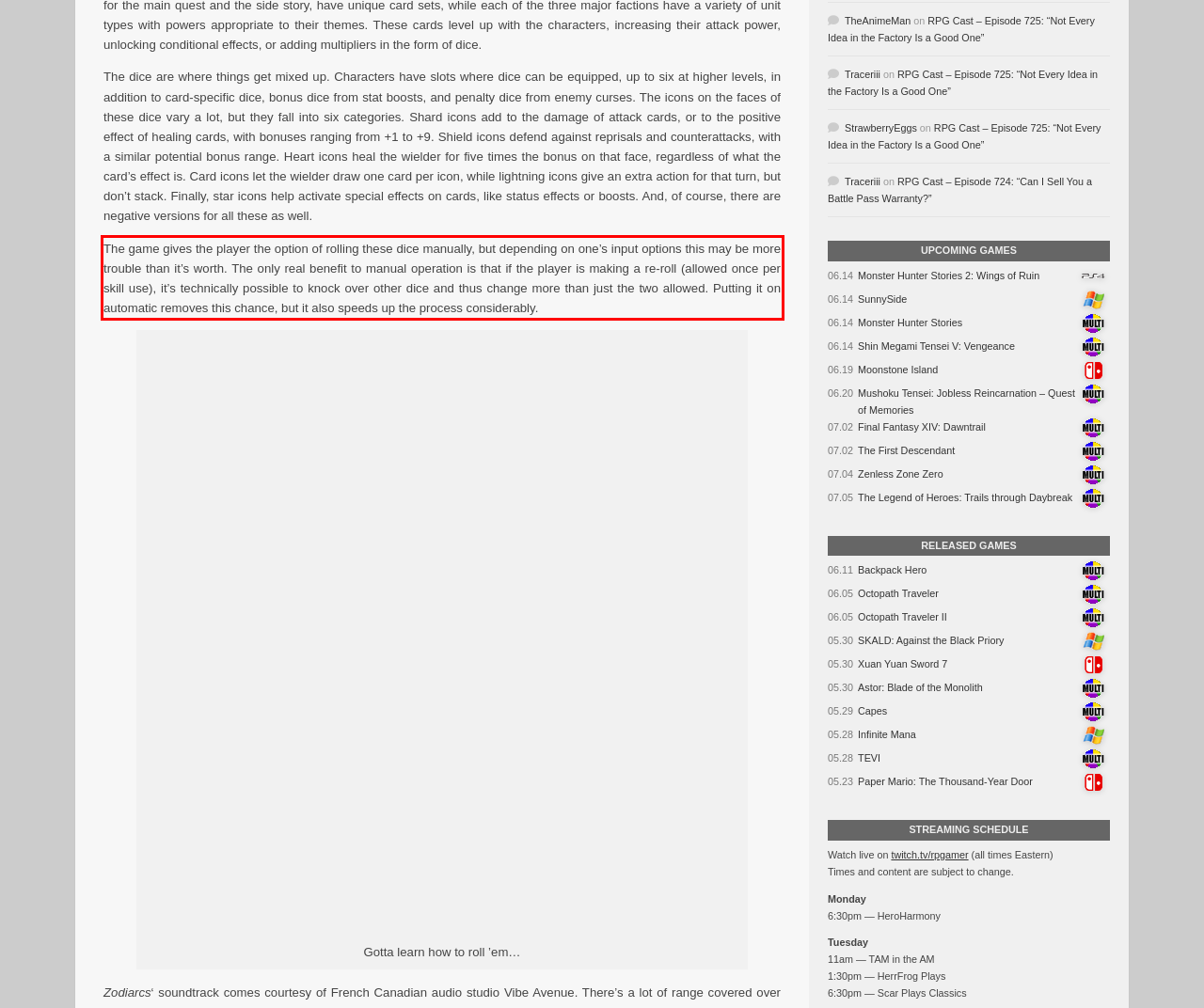Within the screenshot of a webpage, identify the red bounding box and perform OCR to capture the text content it contains.

The game gives the player the option of rolling these dice manually, but depending on one’s input options this may be more trouble than it’s worth. The only real benefit to manual operation is that if the player is making a re-roll (allowed once per skill use), it’s technically possible to knock over other dice and thus change more than just the two allowed. Putting it on automatic removes this chance, but it also speeds up the process considerably.